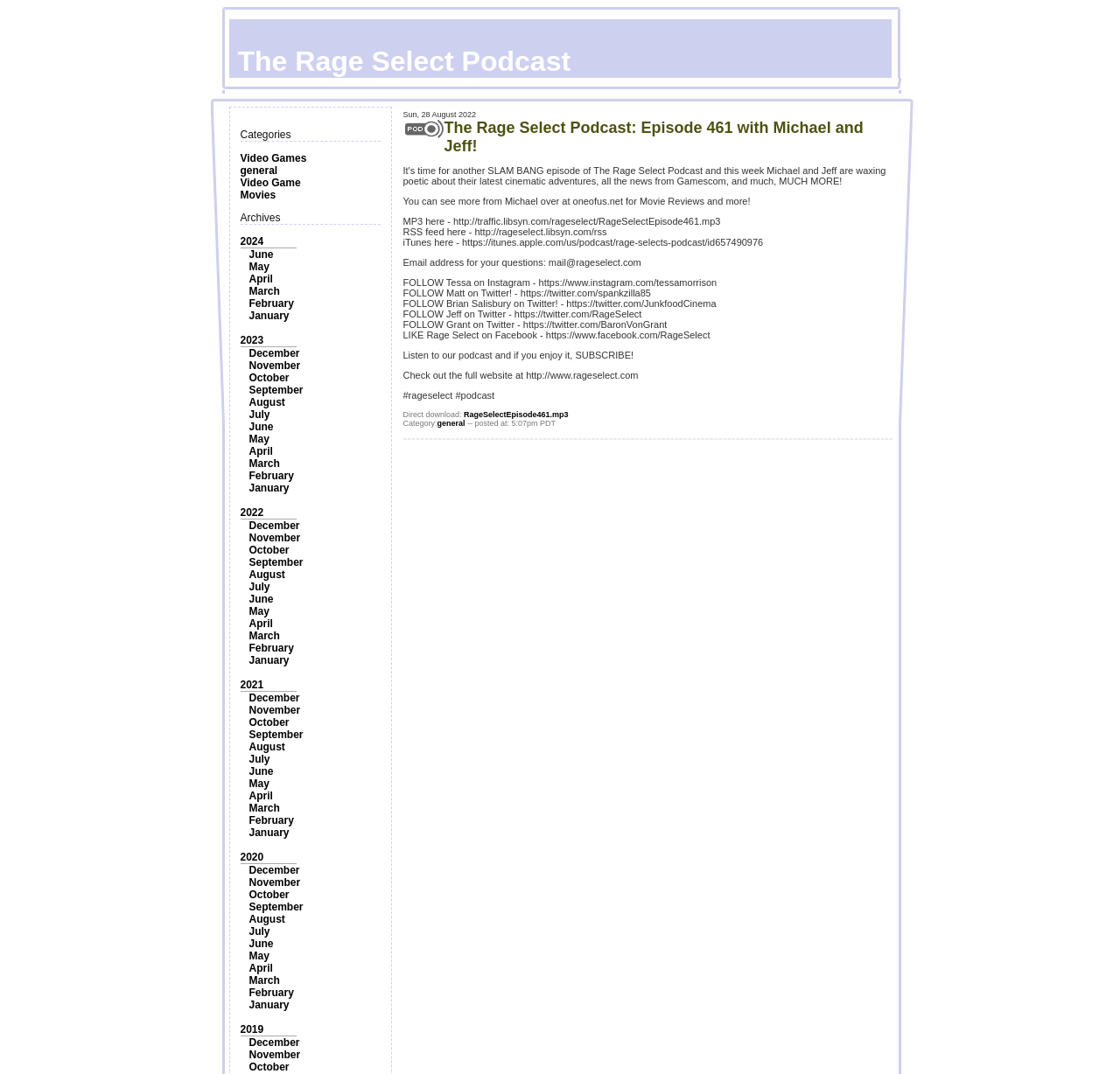Respond with a single word or phrase for the following question: 
Who are the hosts of the podcast episode?

Michael and Jeff